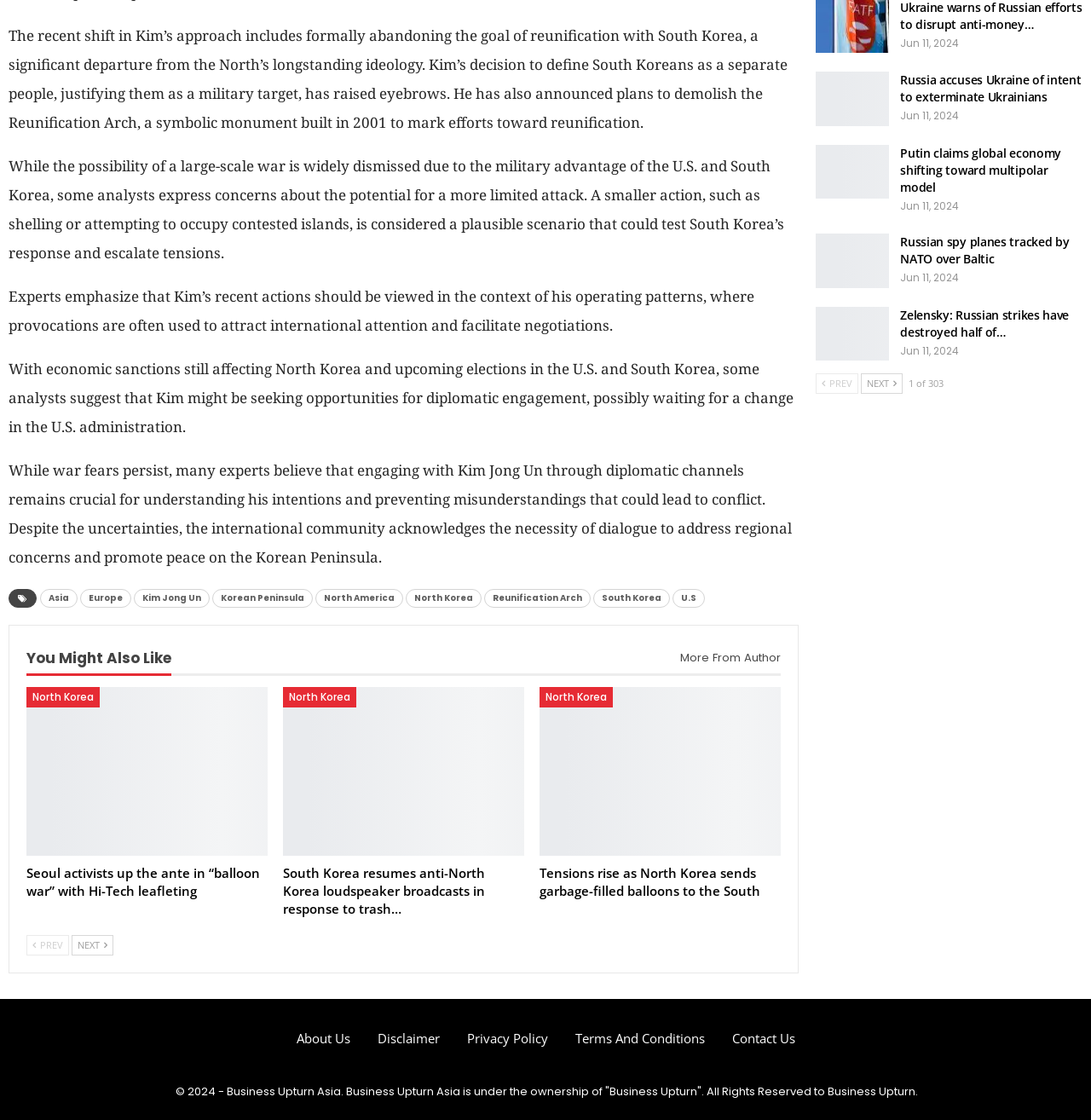Could you highlight the region that needs to be clicked to execute the instruction: "Click on the 'About Us' link"?

[0.271, 0.919, 0.321, 0.935]